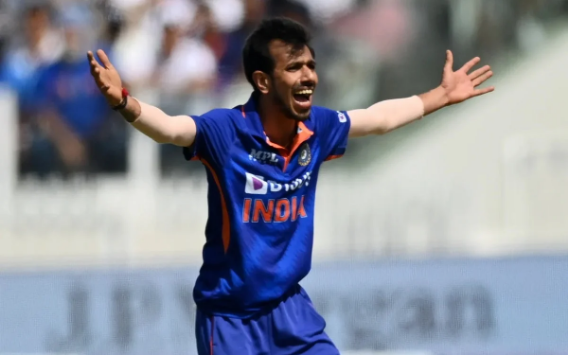Please answer the following question using a single word or phrase: 
What is Yuzvendra Chahal doing in the image?

Celebrating a wicket